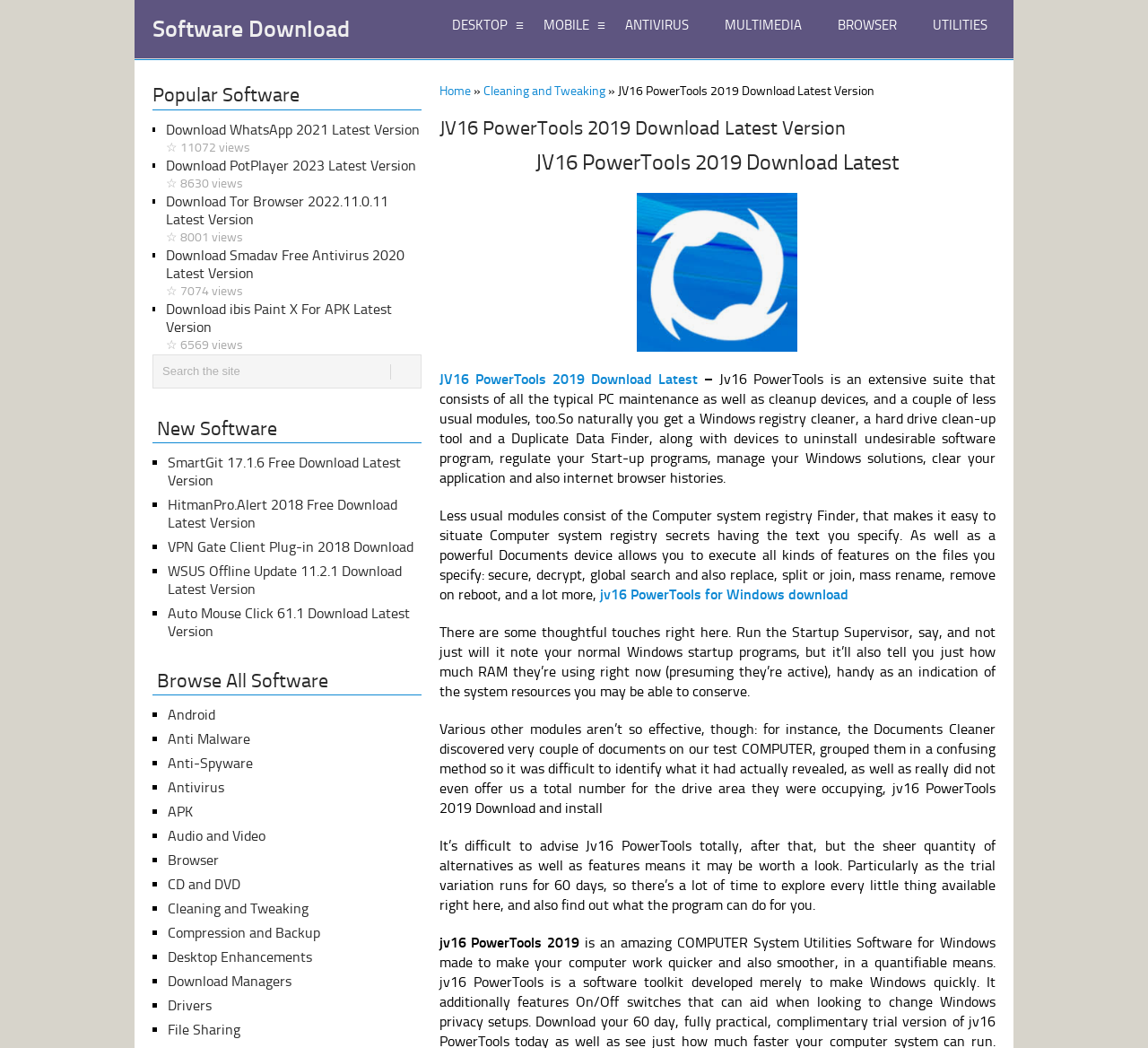Identify and extract the main heading of the webpage.

JV16 PowerTools 2019 Download Latest Version